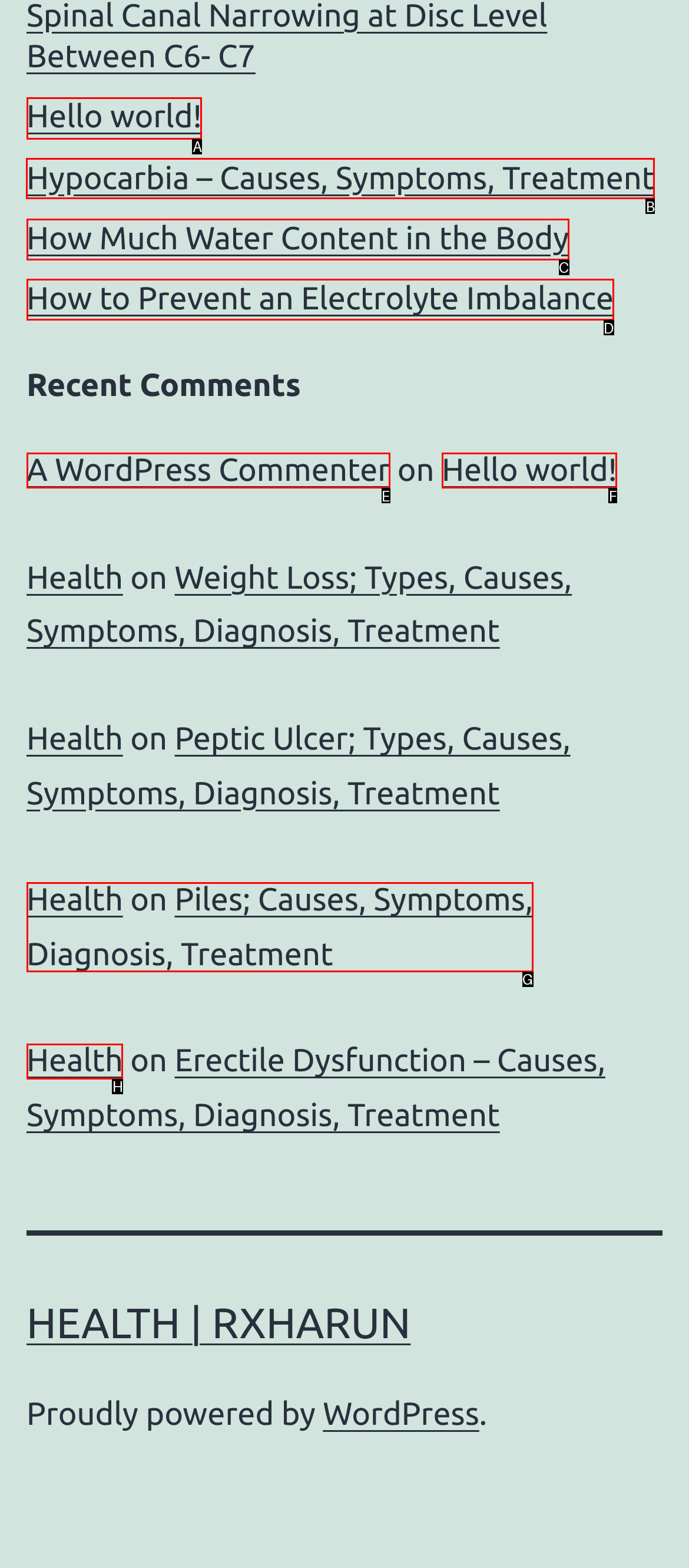Given the task: Visit 'Hypocarbia – Causes, Symptoms, Treatment' page, indicate which boxed UI element should be clicked. Provide your answer using the letter associated with the correct choice.

B